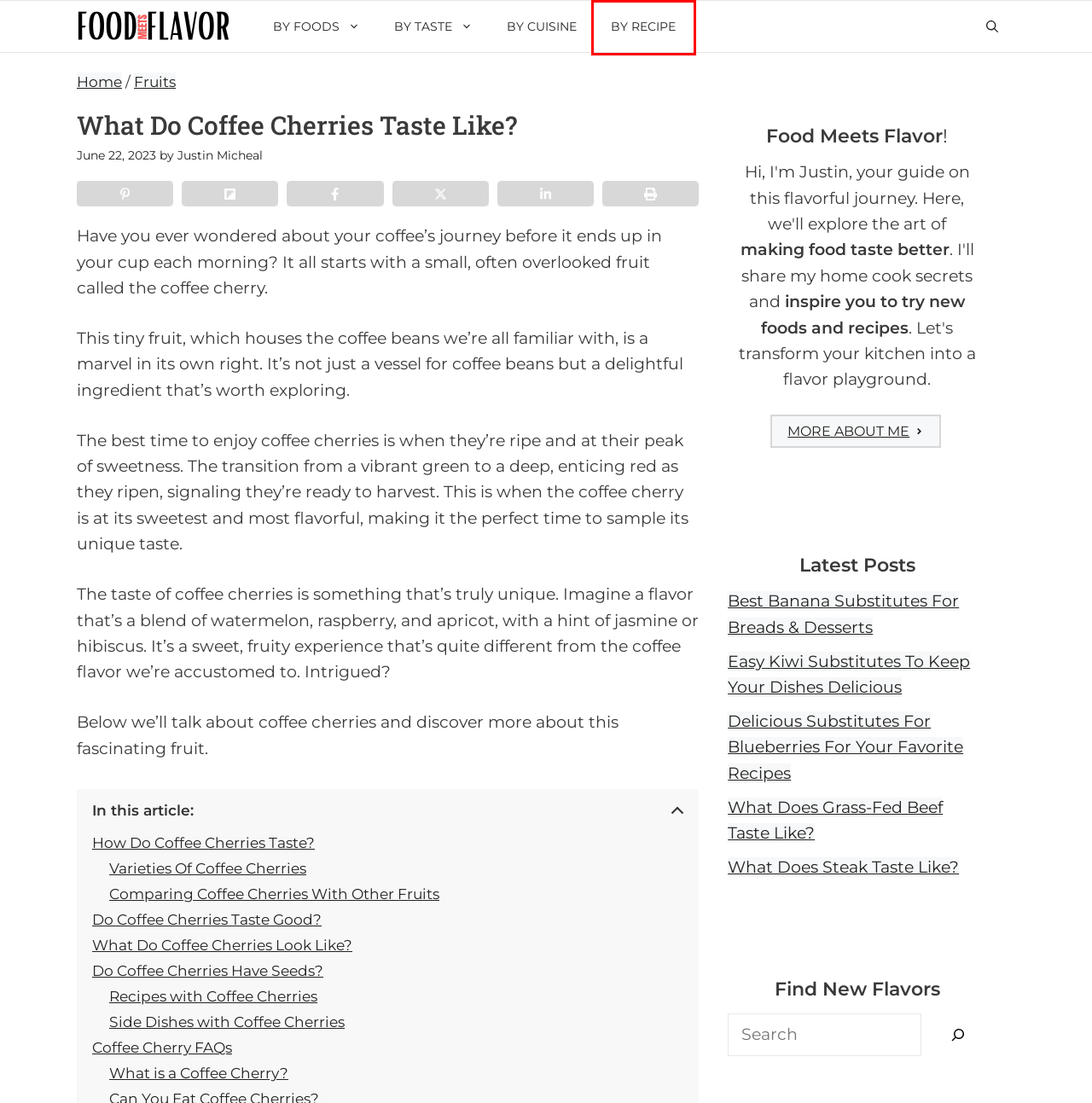Review the webpage screenshot provided, noting the red bounding box around a UI element. Choose the description that best matches the new webpage after clicking the element within the bounding box. The following are the options:
A. Taste the World: Exploring Diverse Country Cuisines
B. Best Banana Substitutes For Breads & Desserts
C. What Does Grass-Fed Beef Taste Like?
D. Easy Kiwi Substitutes To Keep Your Dishes Delicious
E. Tasting Recipes: From Flavor Analysis to Cooking Tips
F. Food Meets Flavor: Your Guide To Flavors & Taste
G. Delicious Substitutes For Blueberries For Your Favorite Recipes
H. What Does Steak Taste Like?

E